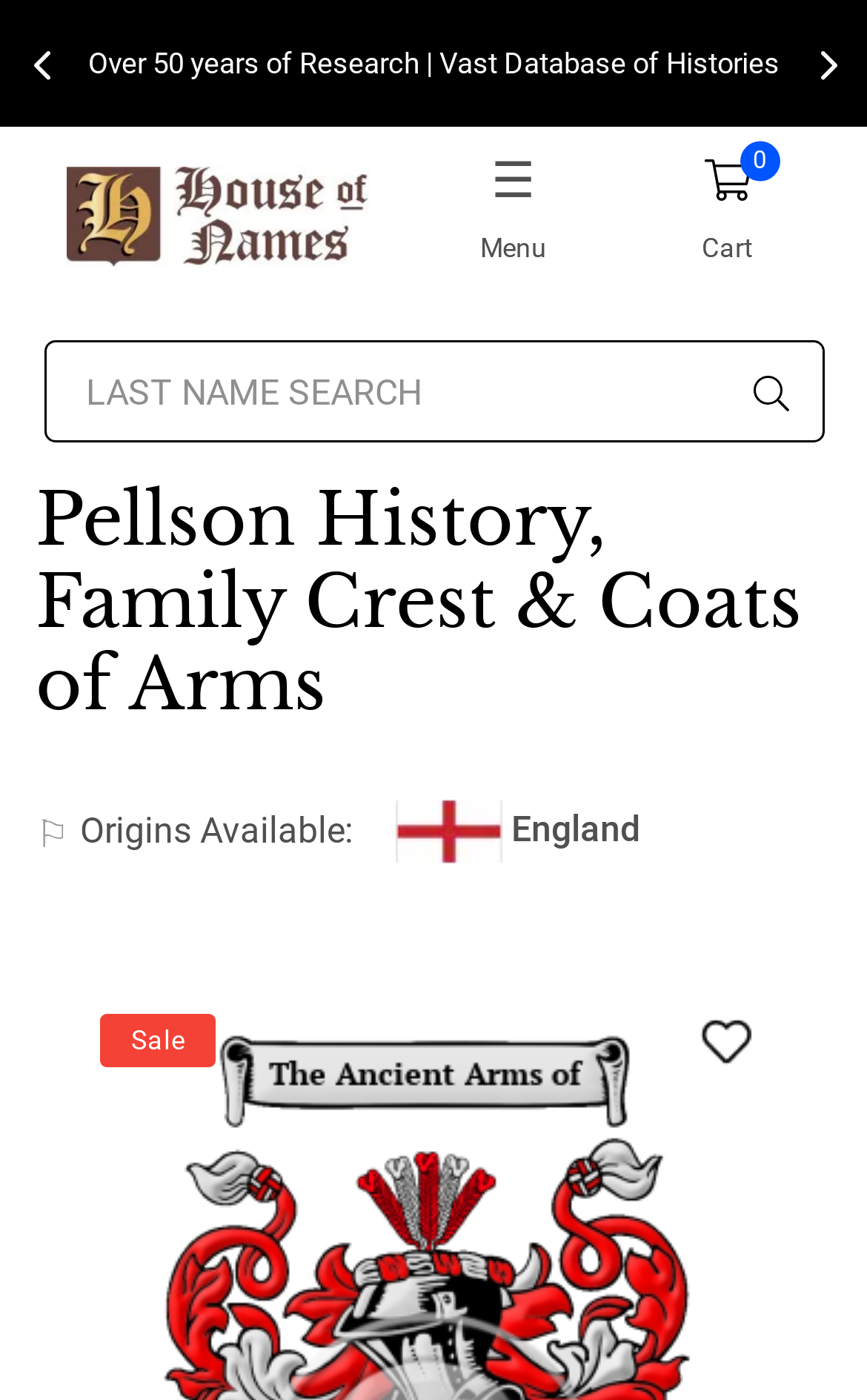Is there a sale currently?
Using the visual information from the image, give a one-word or short-phrase answer.

Yes